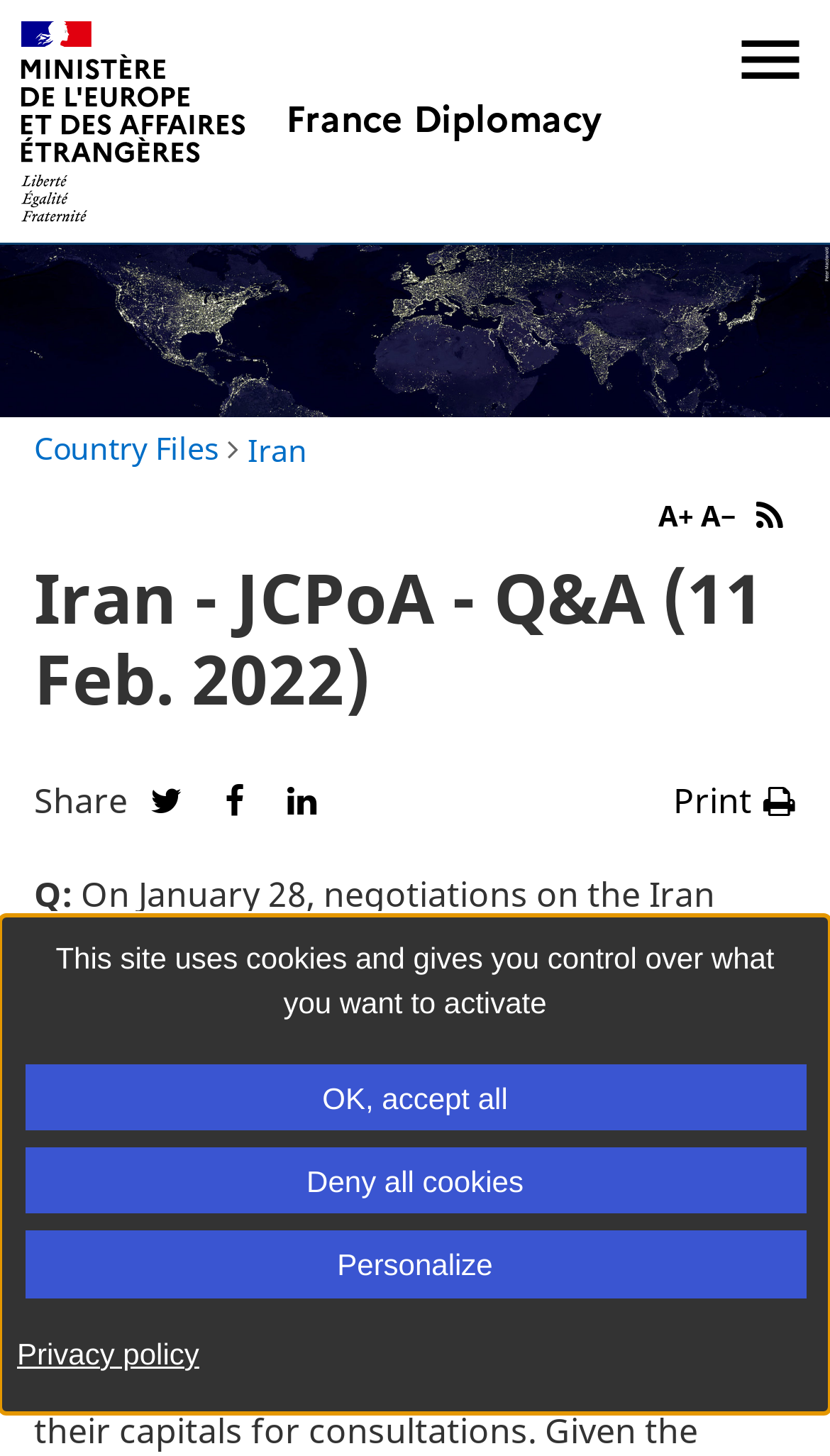Given the webpage screenshot and the description, determine the bounding box coordinates (top-left x, top-left y, bottom-right x, bottom-right y) that define the location of the UI element matching this description: Go to the mobile menu

[0.041, 0.001, 0.49, 0.034]